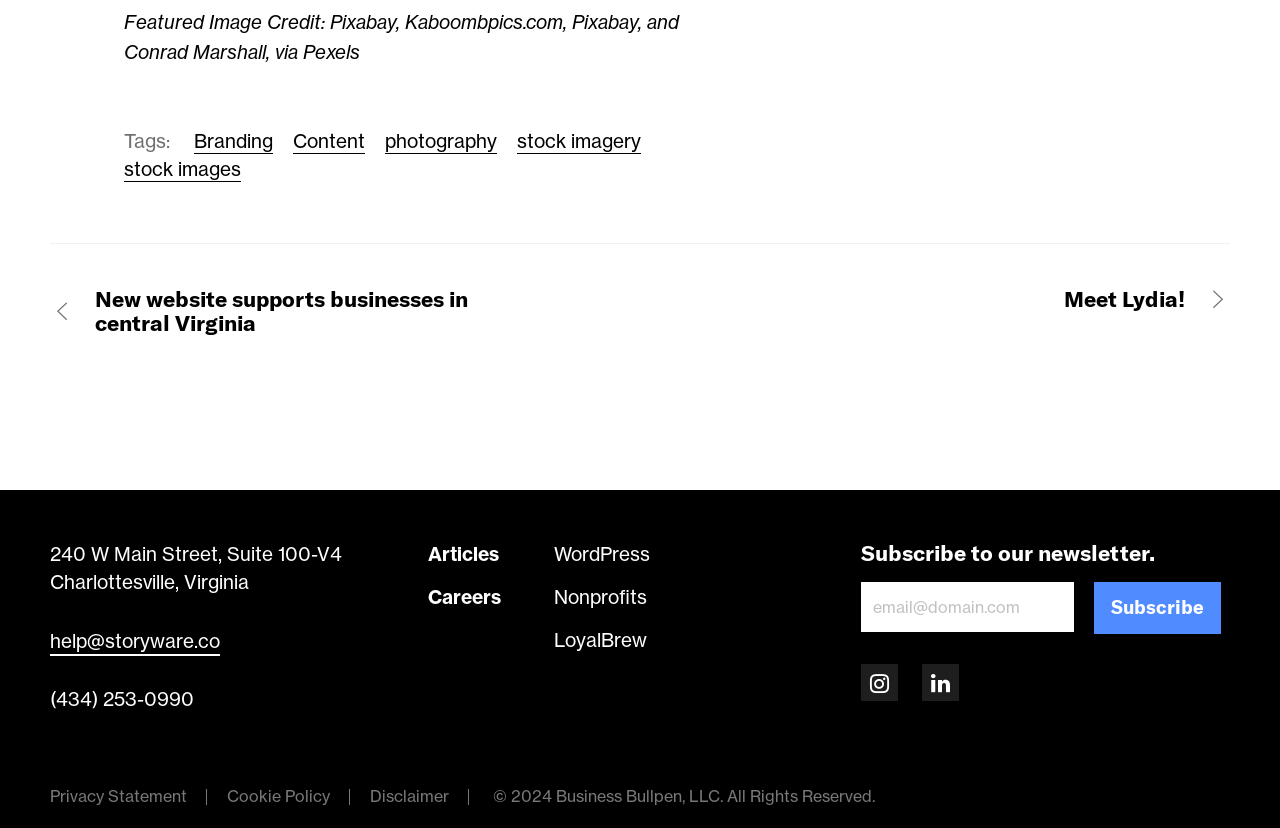Please give a concise answer to this question using a single word or phrase: 
What social media platforms are linked?

Instagram, LinkedIn